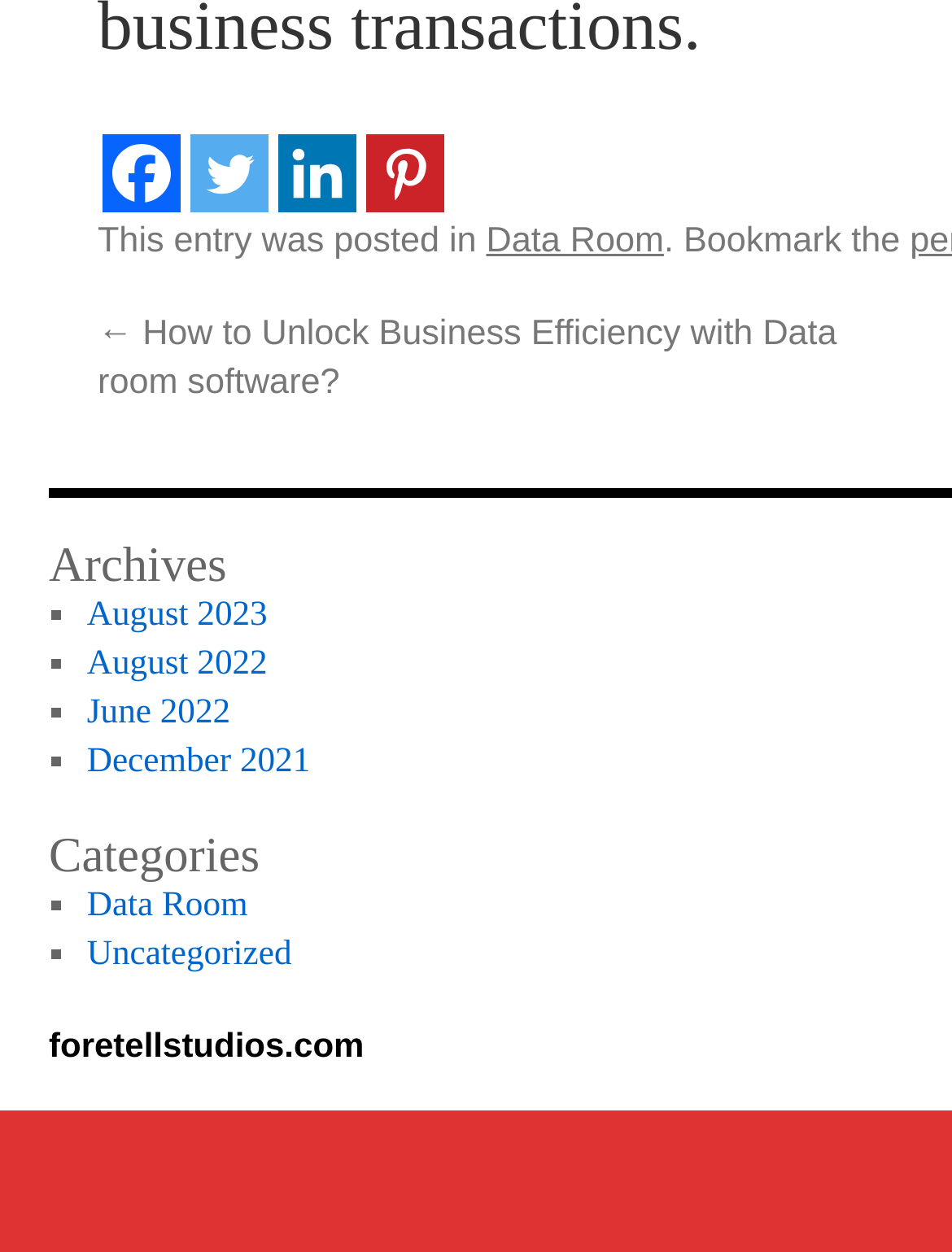Identify the bounding box of the UI element described as follows: "aria-label="Facebook" title="Facebook"". Provide the coordinates as four float numbers in the range of 0 to 1 [left, top, right, bottom].

[0.108, 0.181, 0.19, 0.244]